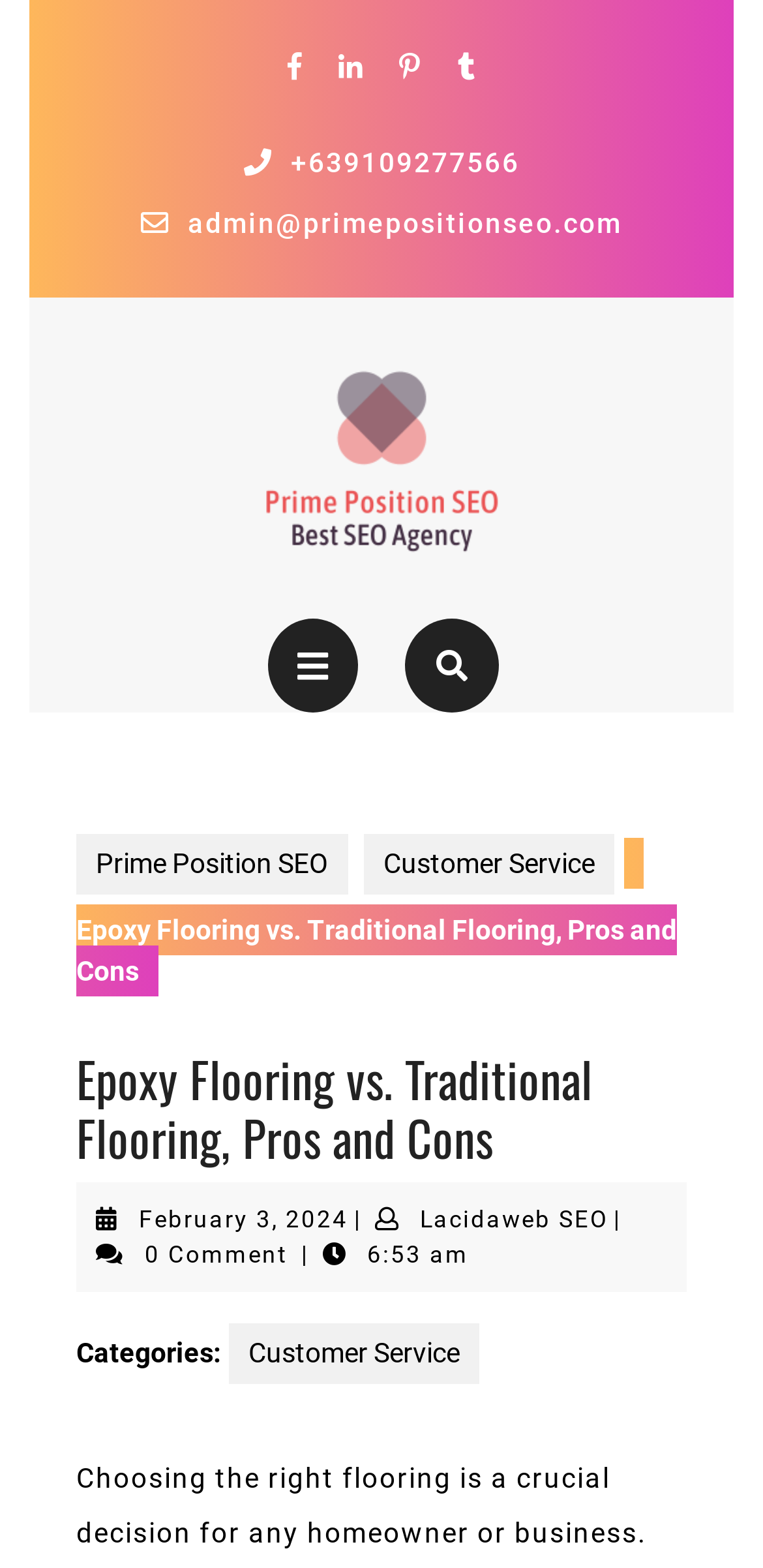Find the bounding box coordinates of the area to click in order to follow the instruction: "Email us".

None